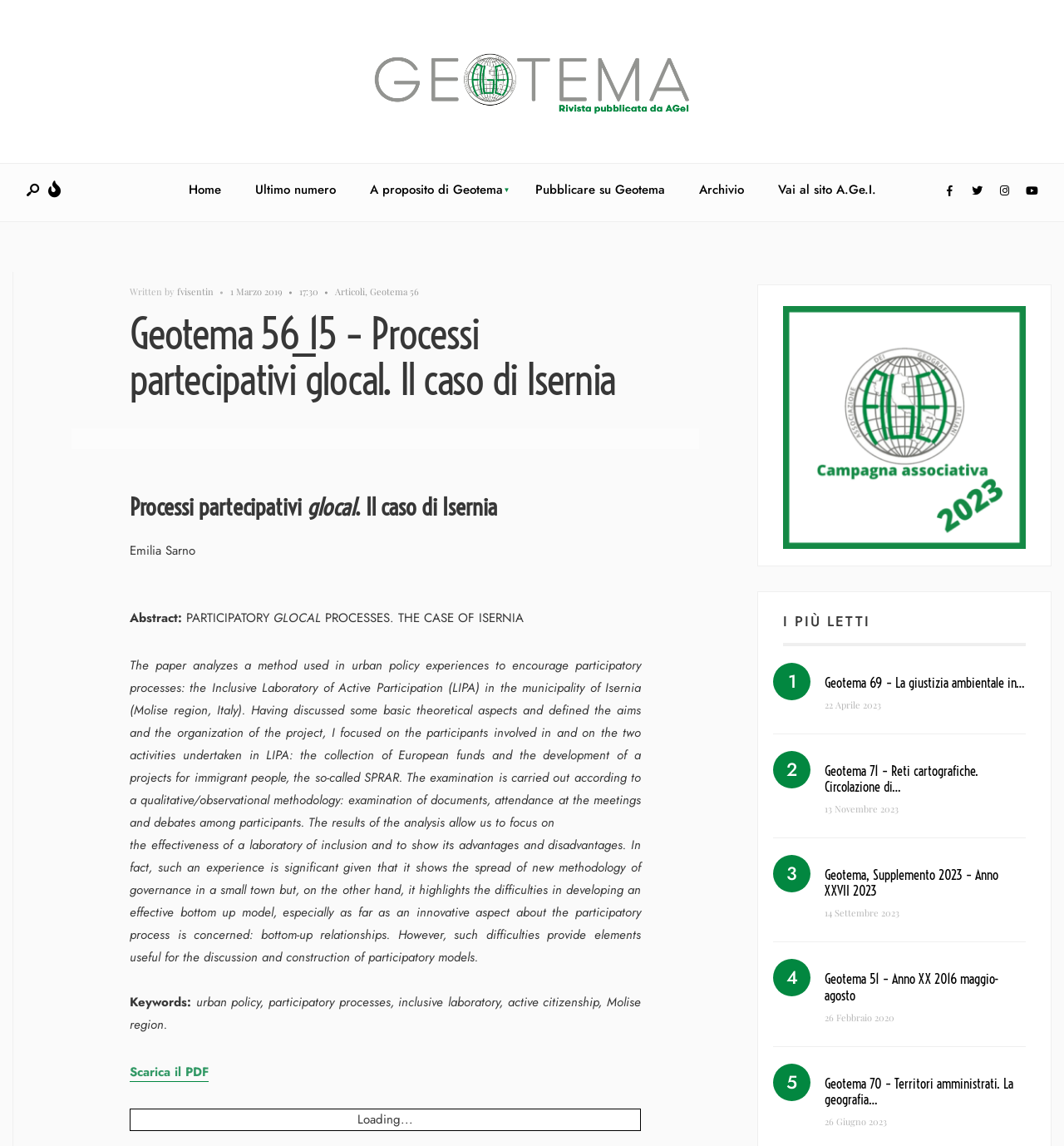What is the name of the author of the article? Please answer the question using a single word or phrase based on the image.

Emilia Sarno